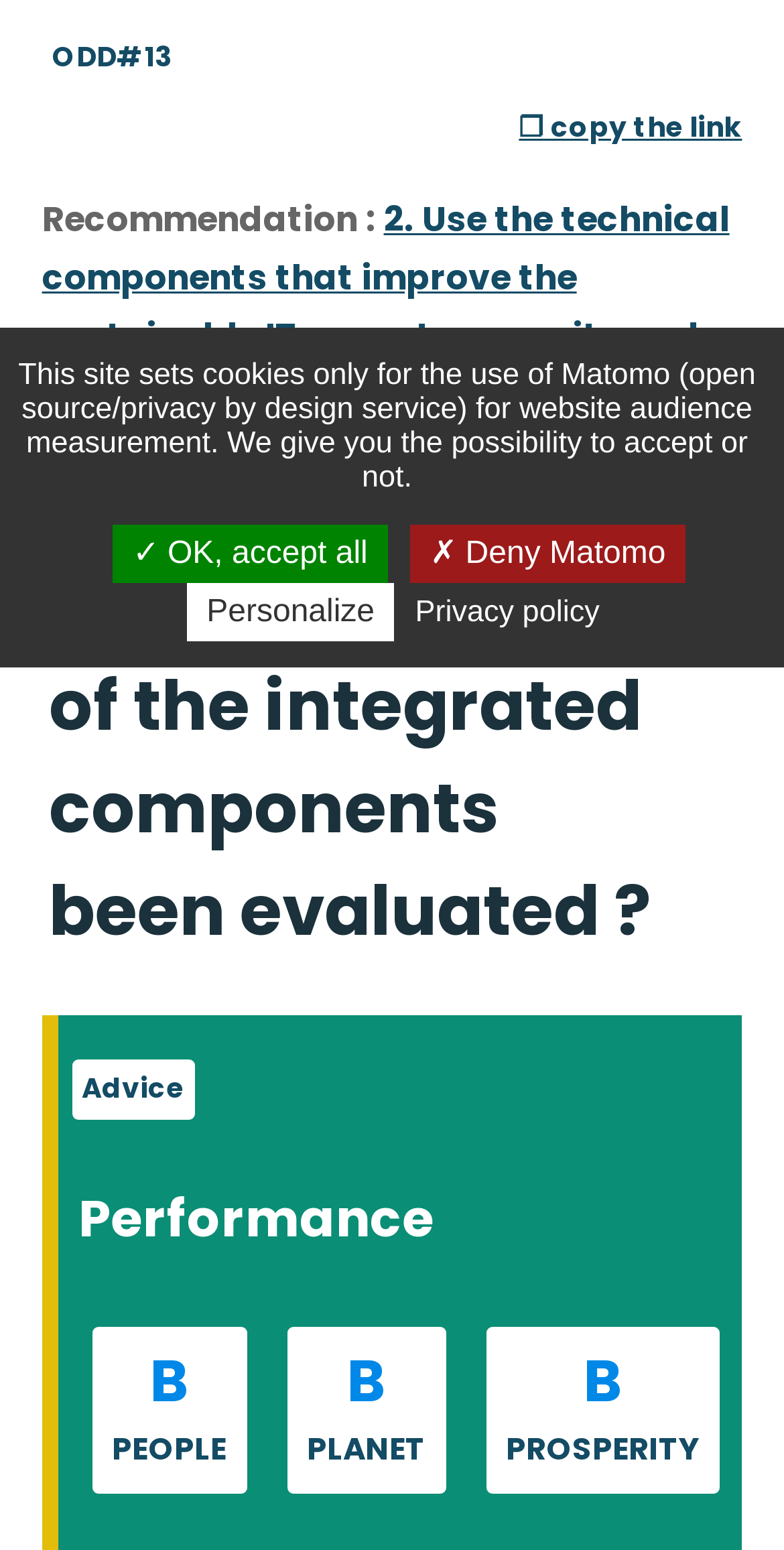Provide the bounding box coordinates of the HTML element described by the text: "Privacy policy". The coordinates should be in the format [left, top, right, bottom] with values between 0 and 1.

[0.514, 0.382, 0.78, 0.407]